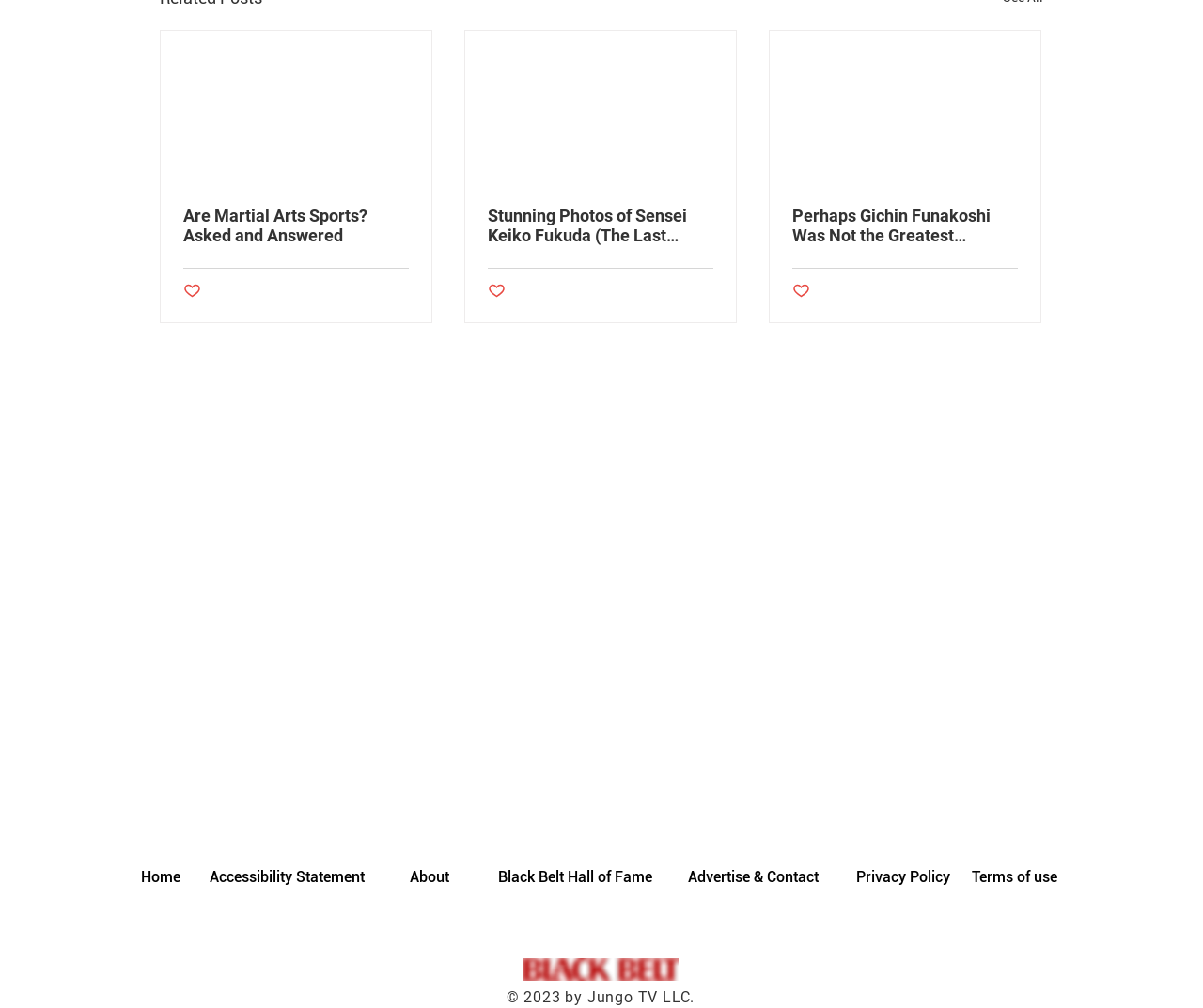Please identify the bounding box coordinates of the element I should click to complete this instruction: 'Click on the Black Belt Logo'. The coordinates should be given as four float numbers between 0 and 1, like this: [left, top, right, bottom].

[0.435, 0.951, 0.564, 0.973]